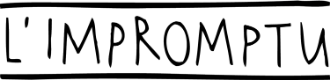Please answer the following question using a single word or phrase: 
What is the tone of the gaming experience?

Warm and intimate